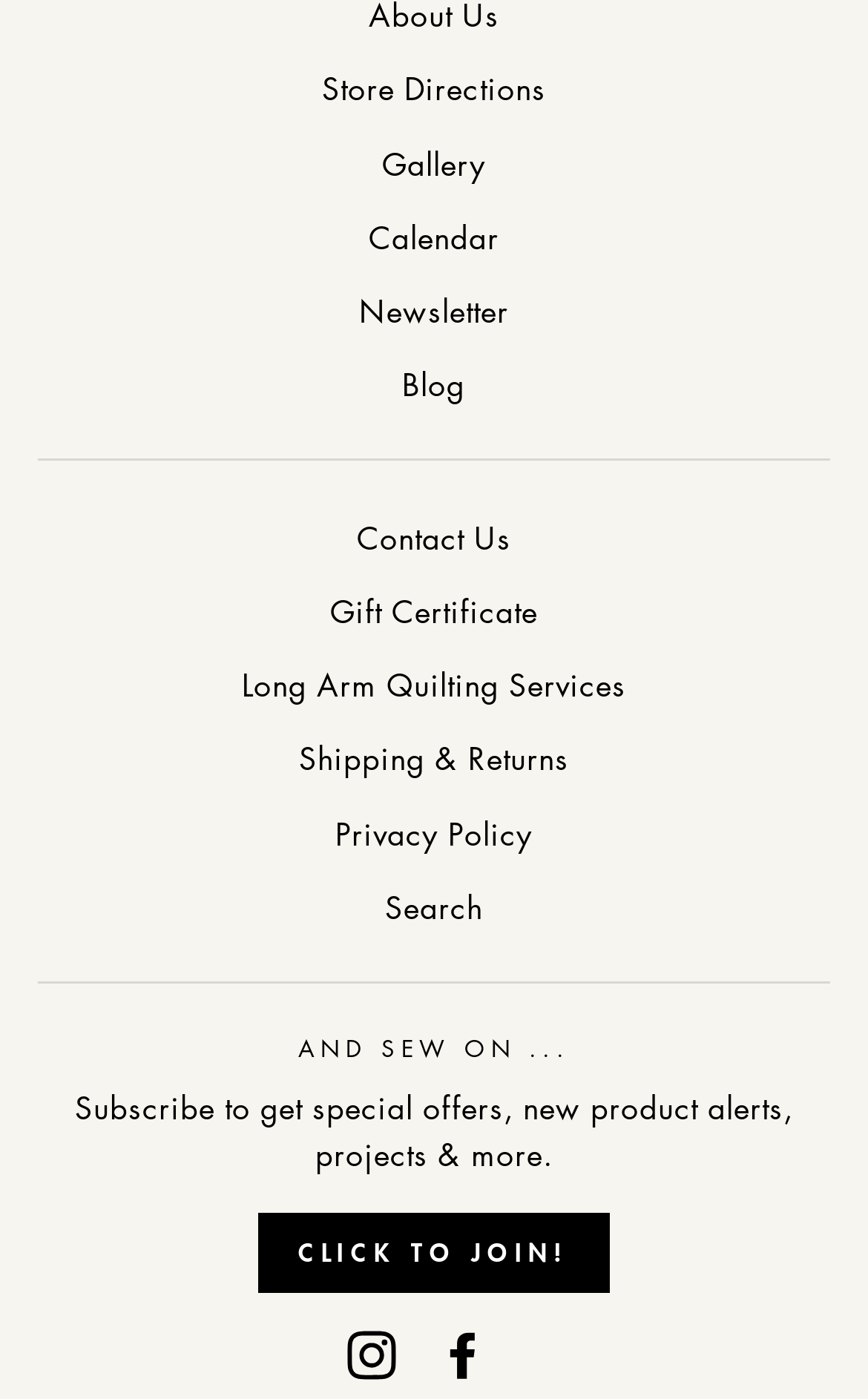Provide your answer in one word or a succinct phrase for the question: 
What is the first link in the top navigation menu?

Store Directions